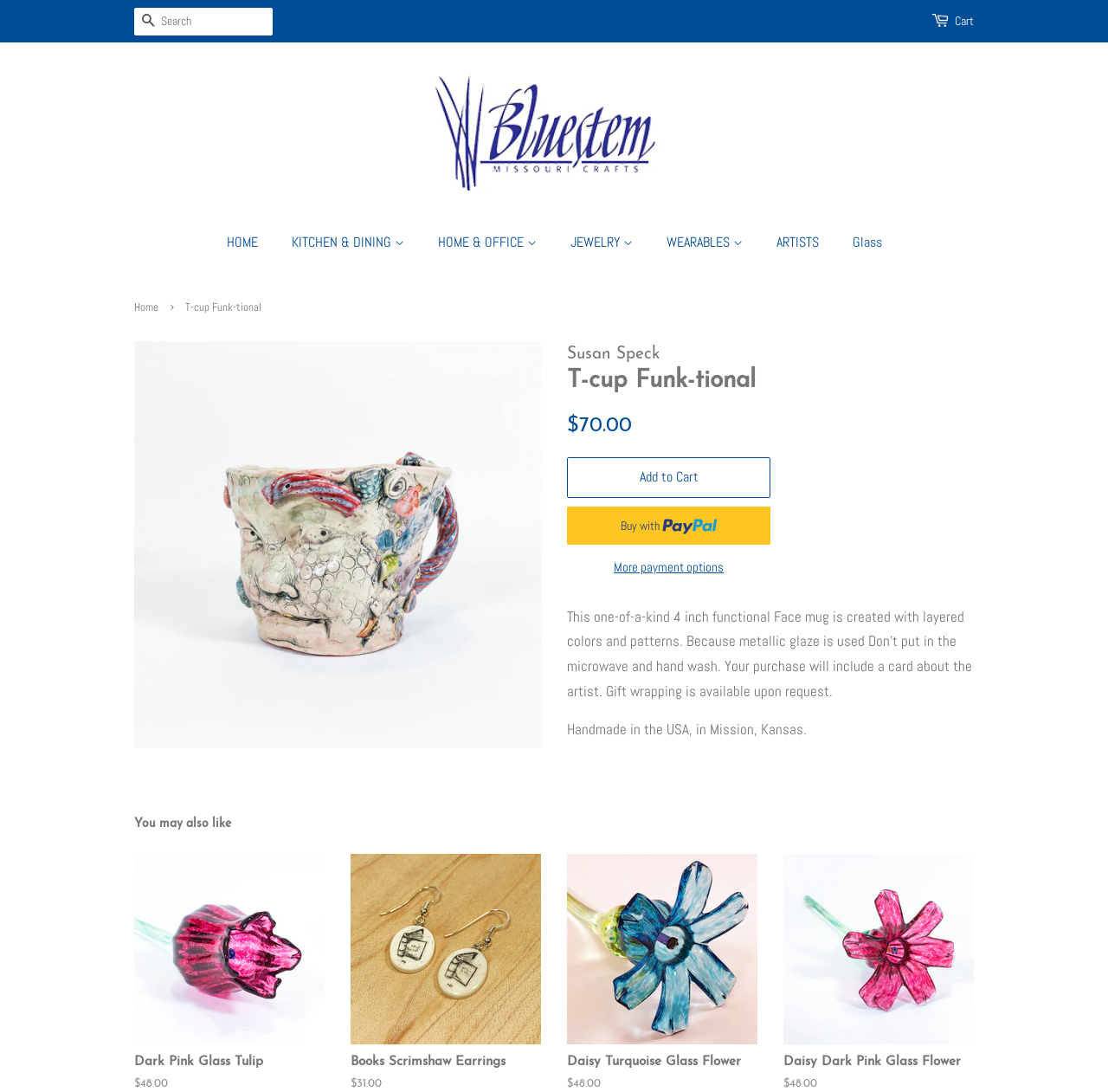Create an elaborate caption for the webpage.

This webpage is an e-commerce product page for a unique, handmade 4-inch functional Face mug. At the top, there is a search bar and a cart link on the right side. Below that, there is a navigation menu with links to different categories, including "HOME", "KITCHEN & DINING", "HOME & OFFICE", "JEWELRY", "WEARABLES", and "ARTISTS".

On the left side, there is a breadcrumbs navigation showing the current page's location, with links to "Home" and "T-cup Funk-tional". Below that, there is a large image of the product, taking up most of the left side of the page.

On the right side, there is a section with product information, including the product name "T-cup Funk-tional" in a heading, and a description by the artist "Susan Speck". The product's regular price is listed as $70.00. There are three buttons: "Add to Cart", "Buy now with PayPal", and "More payment options". Below that, there is a note stating that the product is handmade in the USA, in Mission, Kansas.

At the bottom of the page, there is a horizontal separator, followed by a section titled "You may also like", which displays four product images with links to other related products.